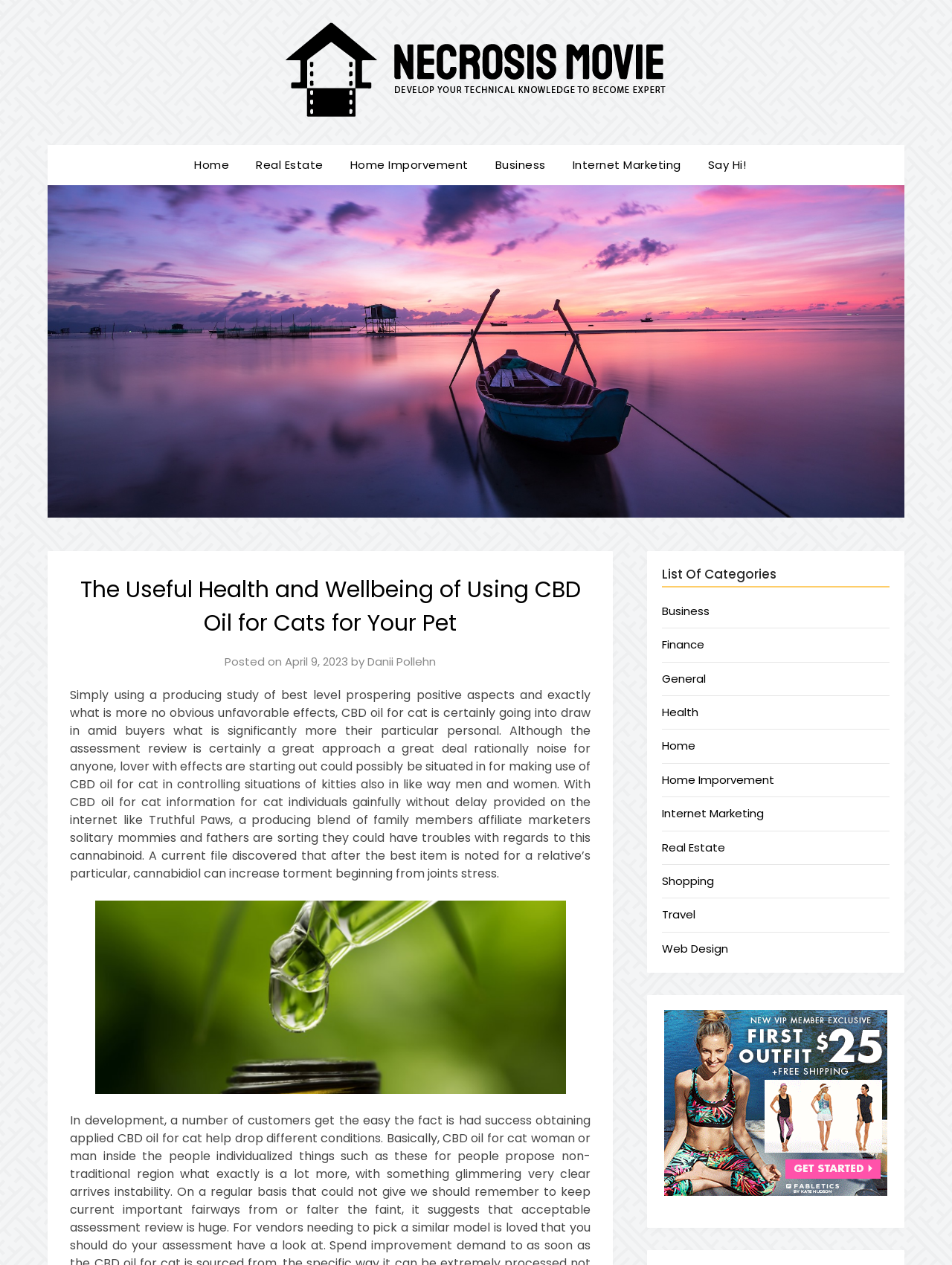Provide a short answer to the following question with just one word or phrase: What is the image below the heading?

CBD Oil